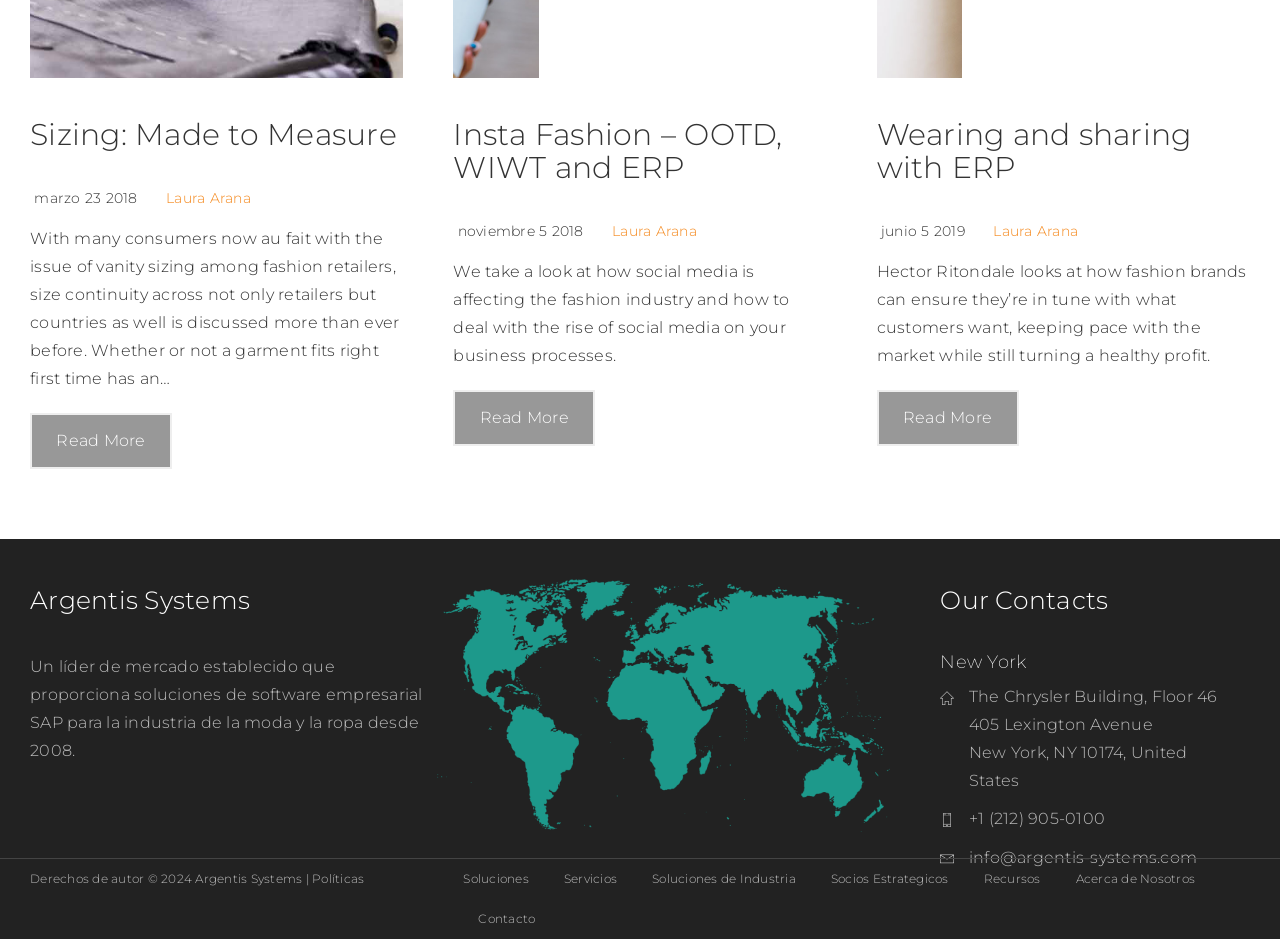Please find and report the bounding box coordinates of the element to click in order to perform the following action: "Learn more about Soluciones". The coordinates should be expressed as four float numbers between 0 and 1, in the format [left, top, right, bottom].

[0.354, 0.913, 0.421, 0.956]